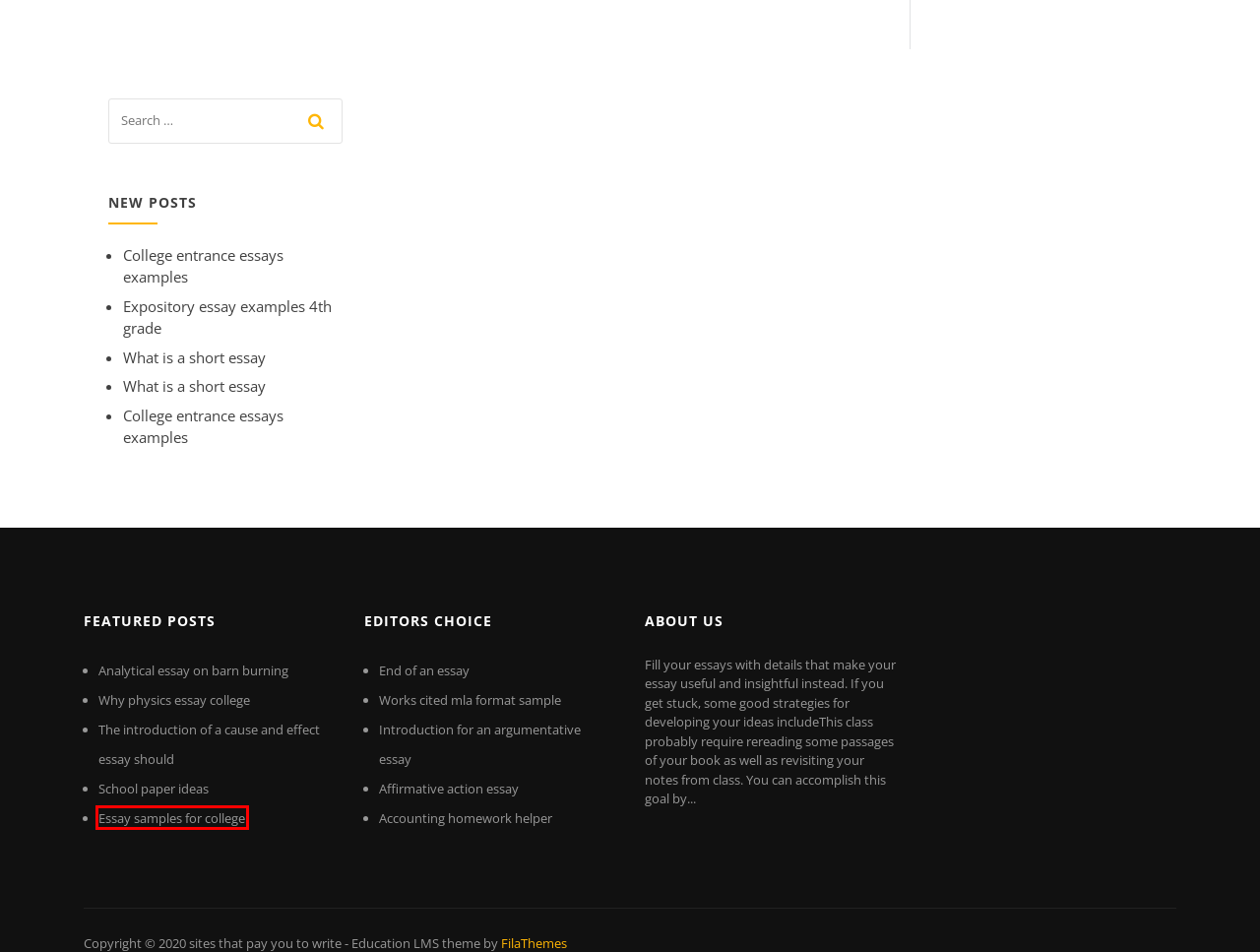Review the webpage screenshot provided, noting the red bounding box around a UI element. Choose the description that best matches the new webpage after clicking the element within the bounding box. The following are the options:
A. The introduction of a cause and effect essay should bhljt
B. Introduction for an argumentative essay ivjfs
C. School paper ideas kuqgd
D. Essay samples for college cdccm
E. Accounting homework helper gzmse
F. Works cited mla format sample zldjn
G. Why physics essay college ohcag
H. College entrance essays examples pvghn

D